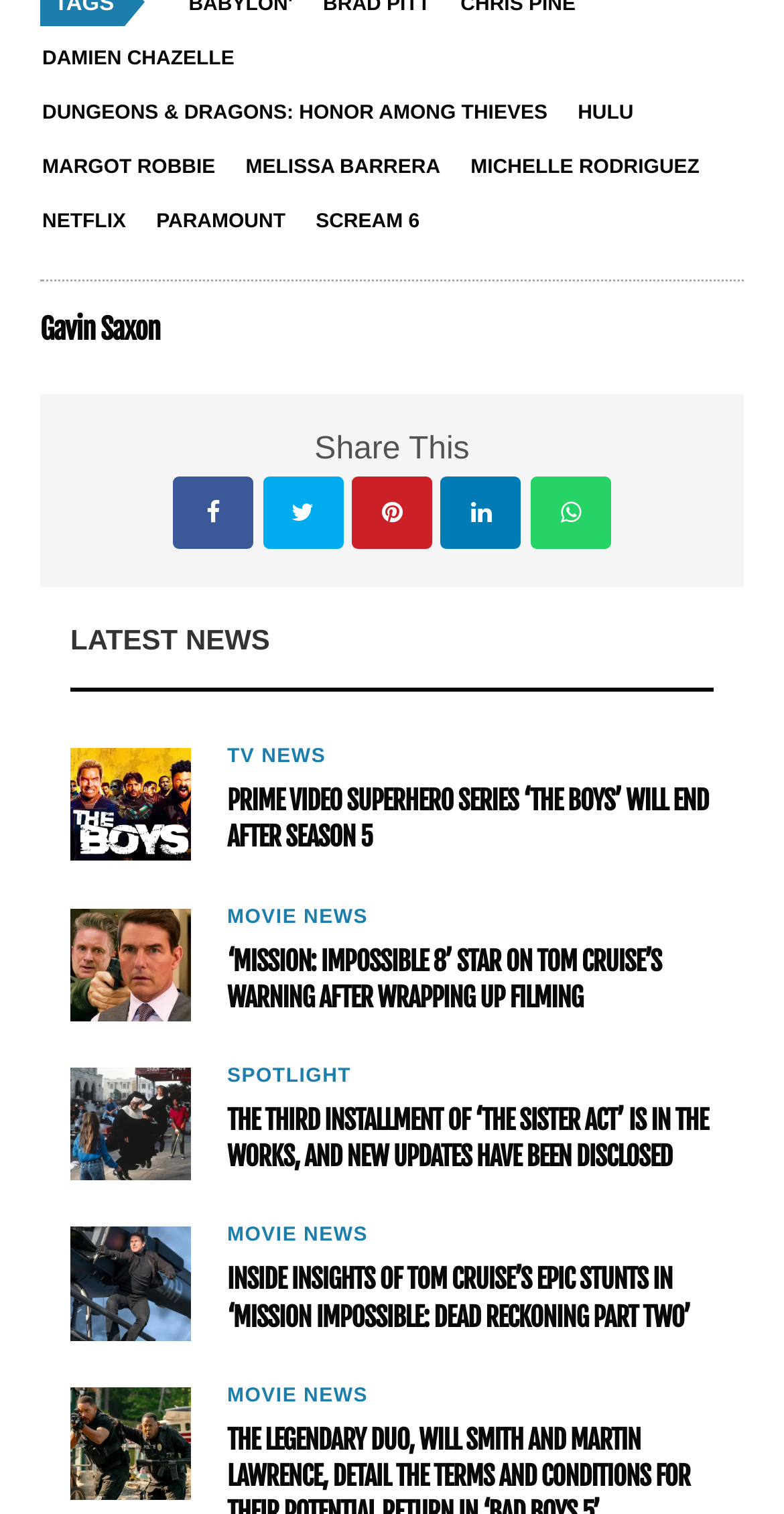Highlight the bounding box coordinates of the region I should click on to meet the following instruction: "Share this article".

[0.401, 0.286, 0.599, 0.308]